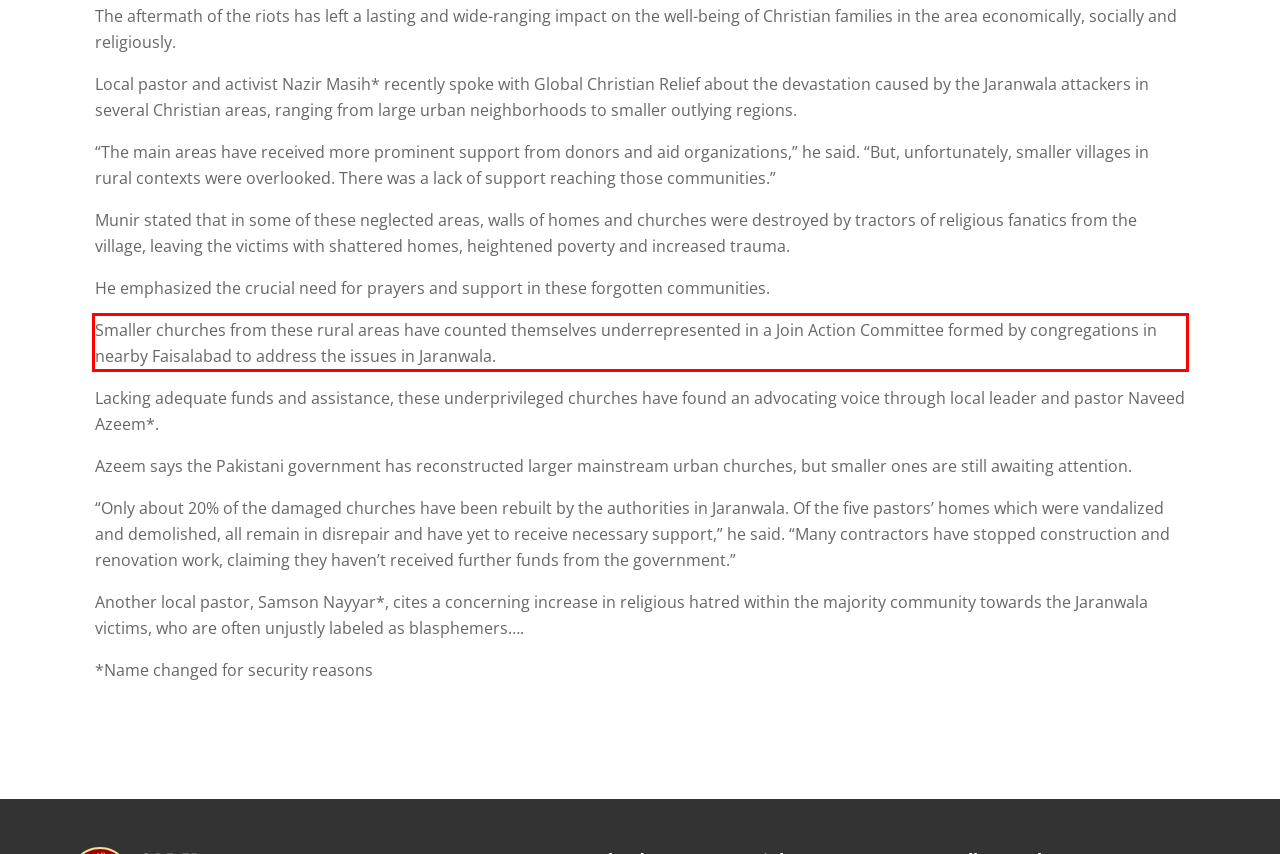Identify and extract the text within the red rectangle in the screenshot of the webpage.

Smaller churches from these rural areas have counted themselves underrepresented in a Join Action Committee formed by congregations in nearby Faisalabad to address the issues in Jaranwala.